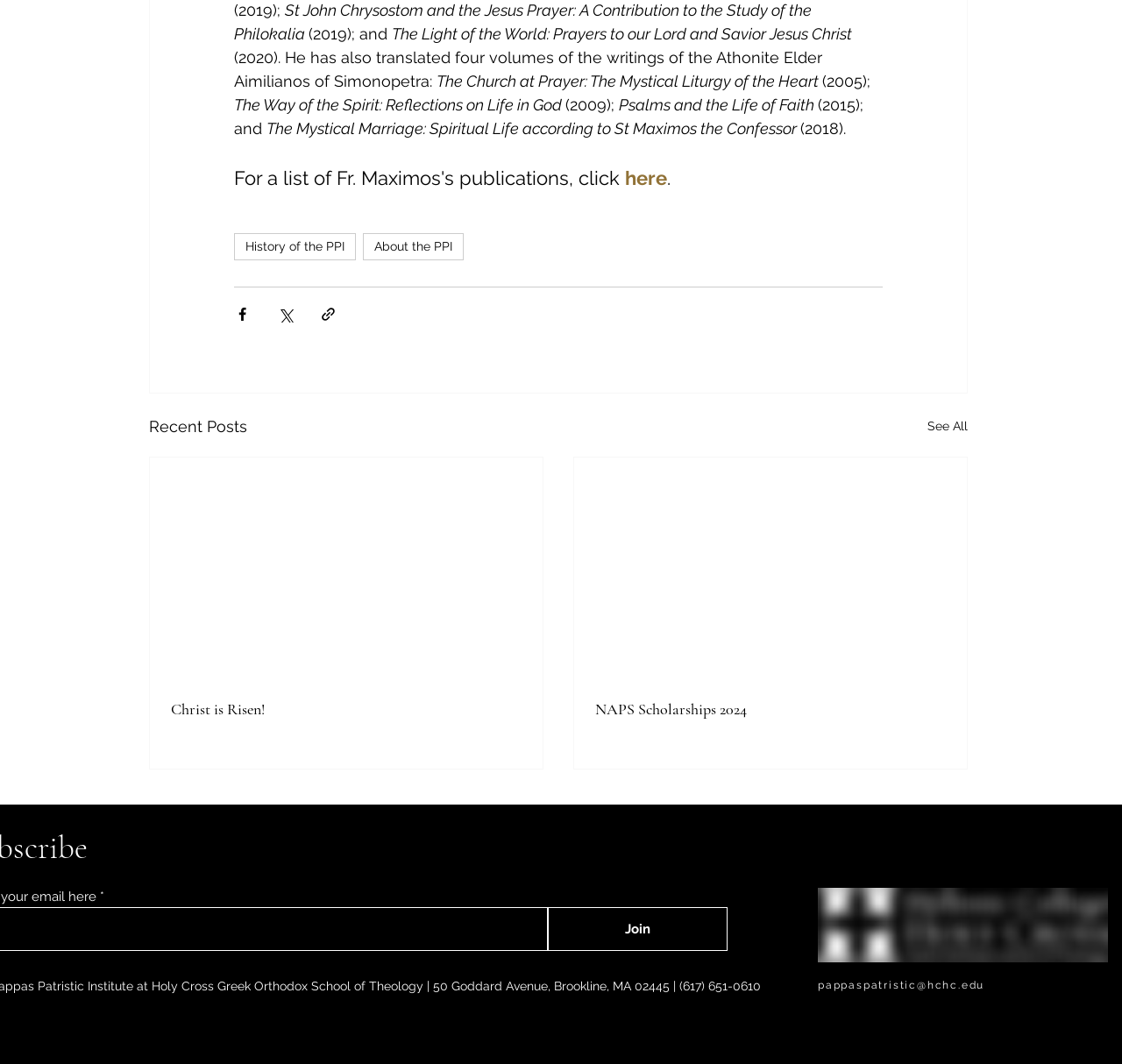Please give a short response to the question using one word or a phrase:
What is the email address mentioned on this webpage?

pappaspatristic@hchc.edu